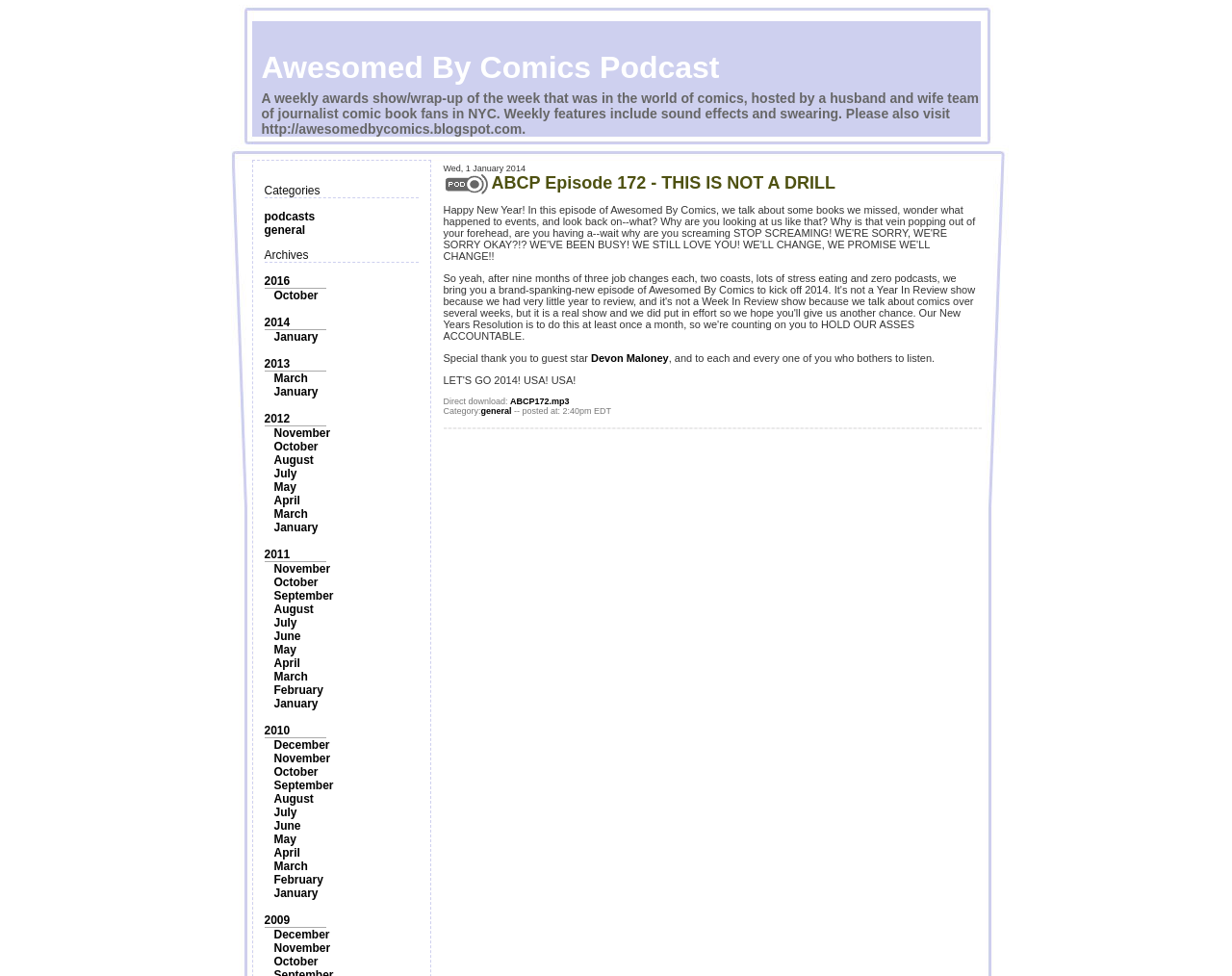What is the file format of the downloadable episode?
Based on the content of the image, thoroughly explain and answer the question.

The file format of the downloadable episode can be found in the link element within the layout table cell, which reads 'ABCP172.mp3'. The file format is 'mp3'.